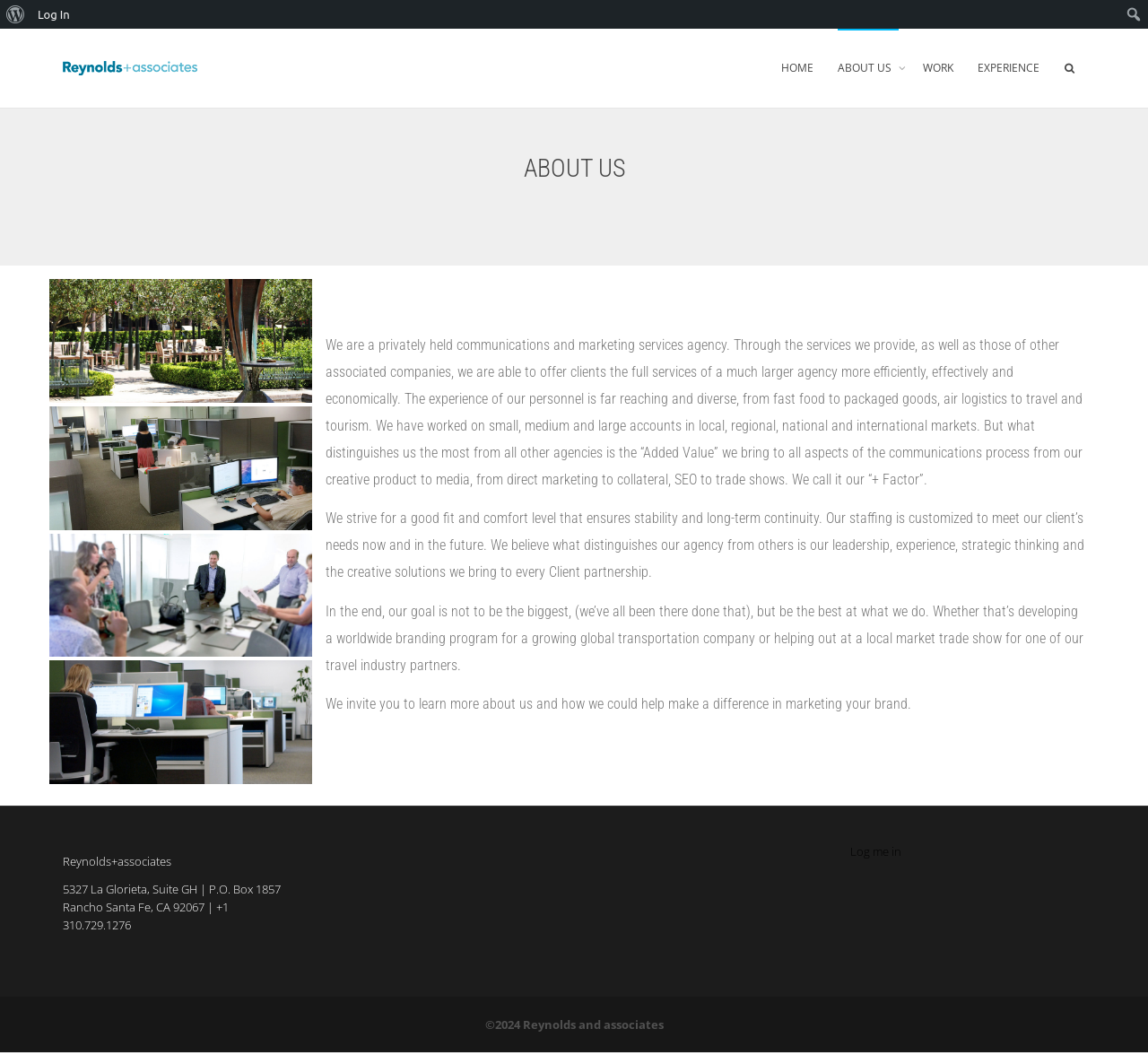What is the goal of Reynolds+associates?
Please respond to the question thoroughly and include all relevant details.

According to the text 'In the end, our goal is not to be the biggest, (we’ve all been there done that), but be the best at what we do.', the goal of Reynolds+associates is to be the best at what they do, rather than being the biggest.